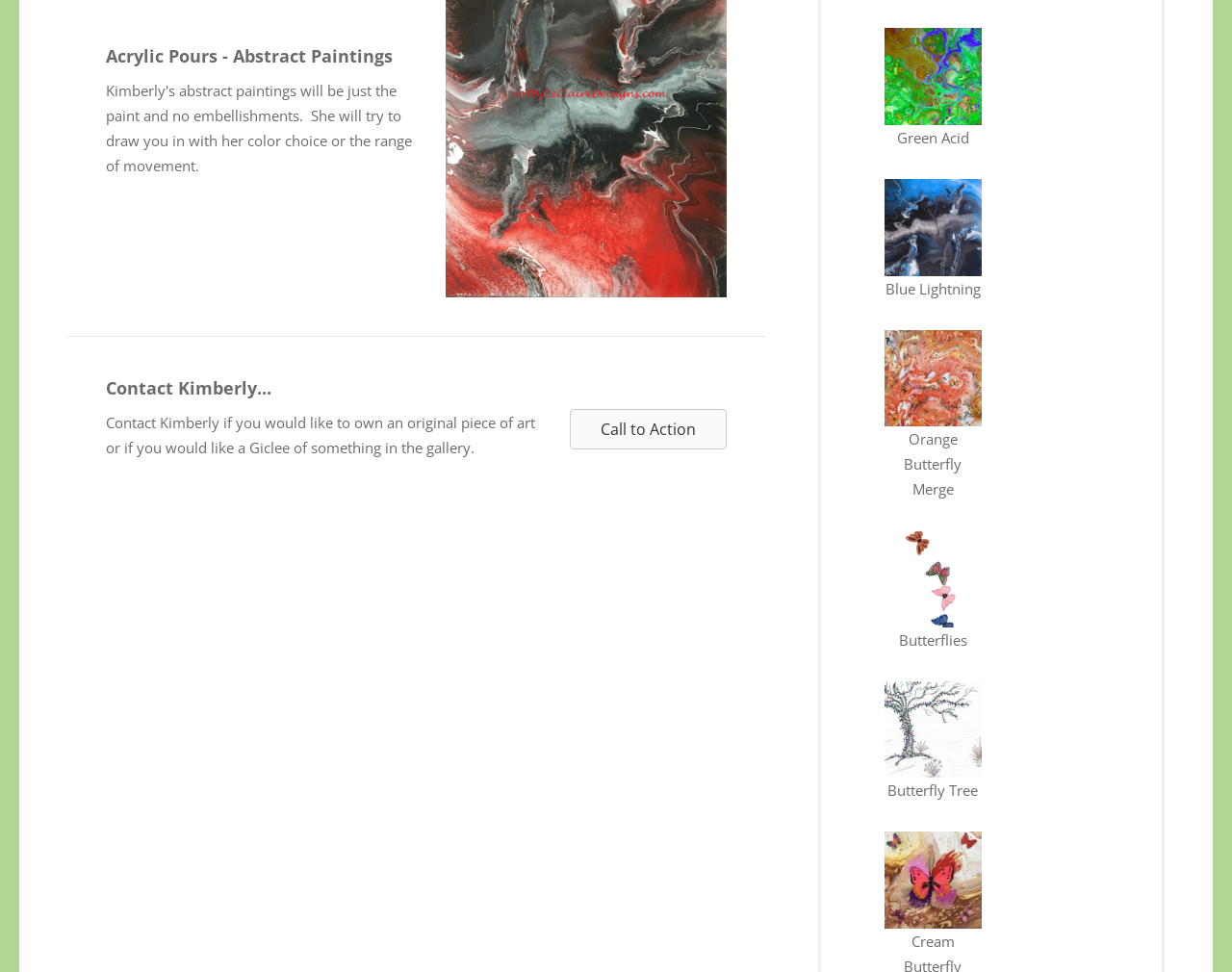What is the title of the webpage?
Look at the image and answer the question with a single word or phrase.

Acrylic Pours - Abstract Paintings